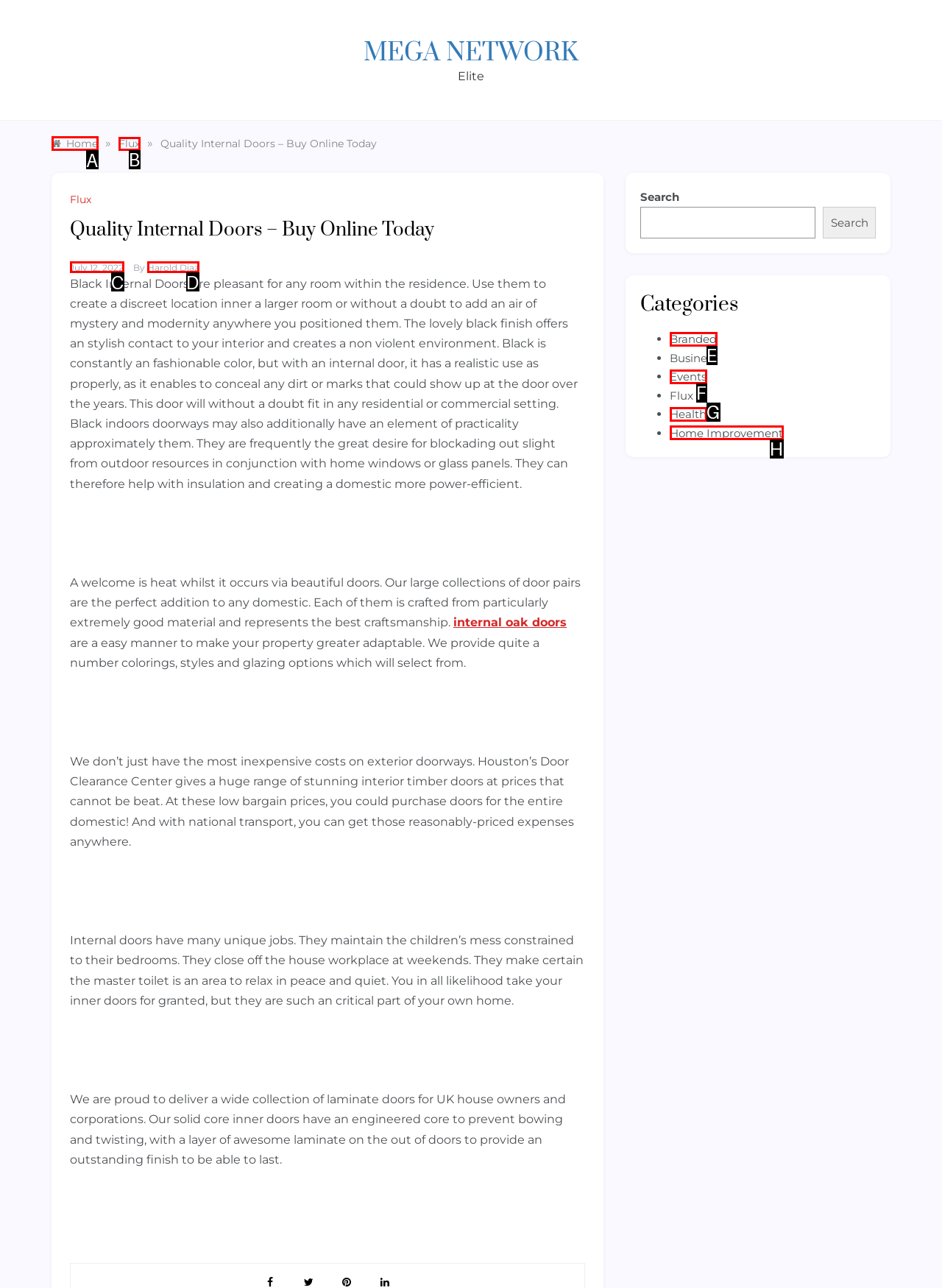Which HTML element should be clicked to fulfill the following task: Go to Home page?
Reply with the letter of the appropriate option from the choices given.

A